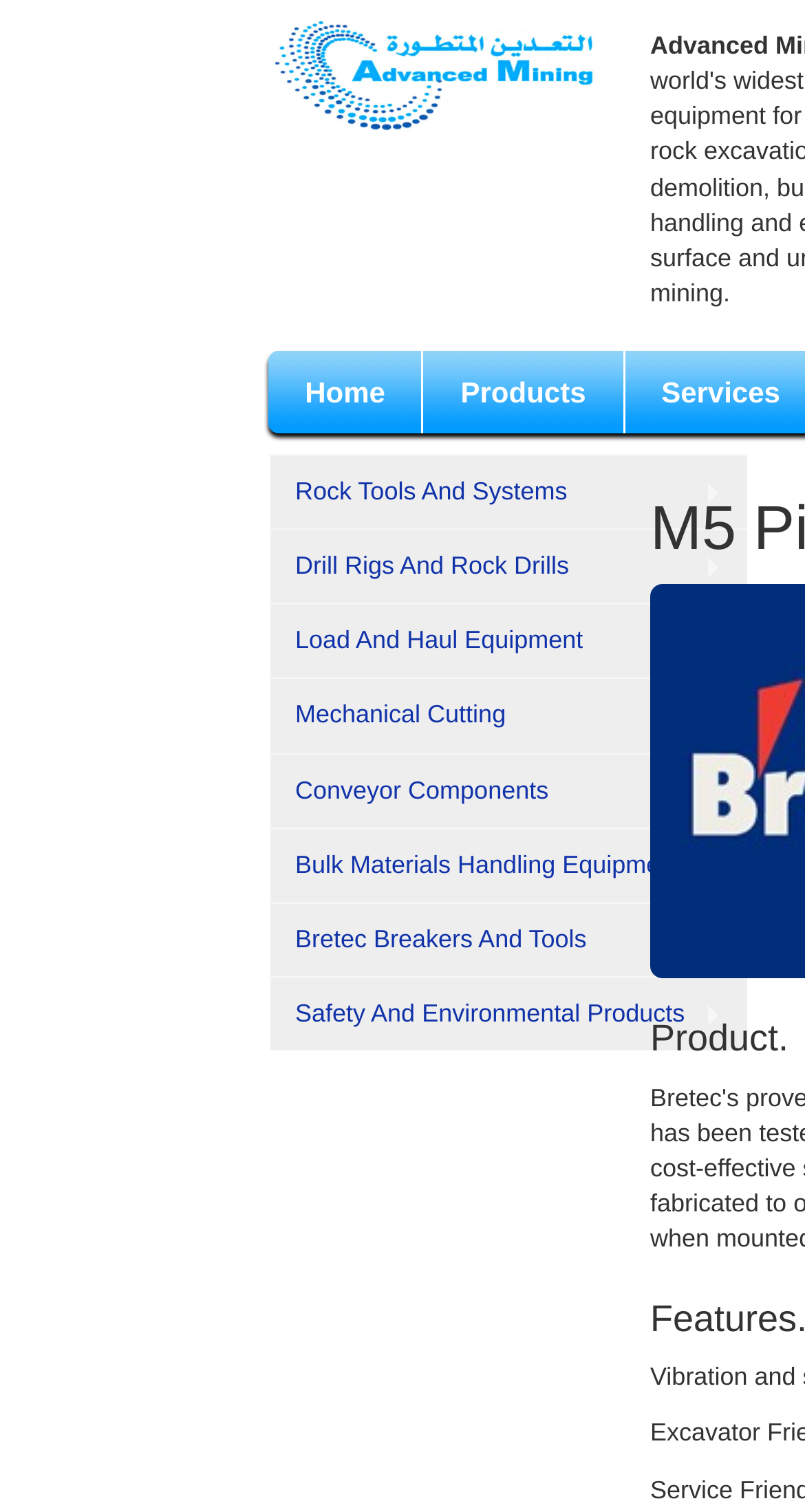Please provide the bounding box coordinates in the format (top-left x, top-left y, bottom-right x, bottom-right y). Remember, all values are floating point numbers between 0 and 1. What is the bounding box coordinate of the region described as: Bretec Breakers and tools

[0.333, 0.596, 0.928, 0.646]